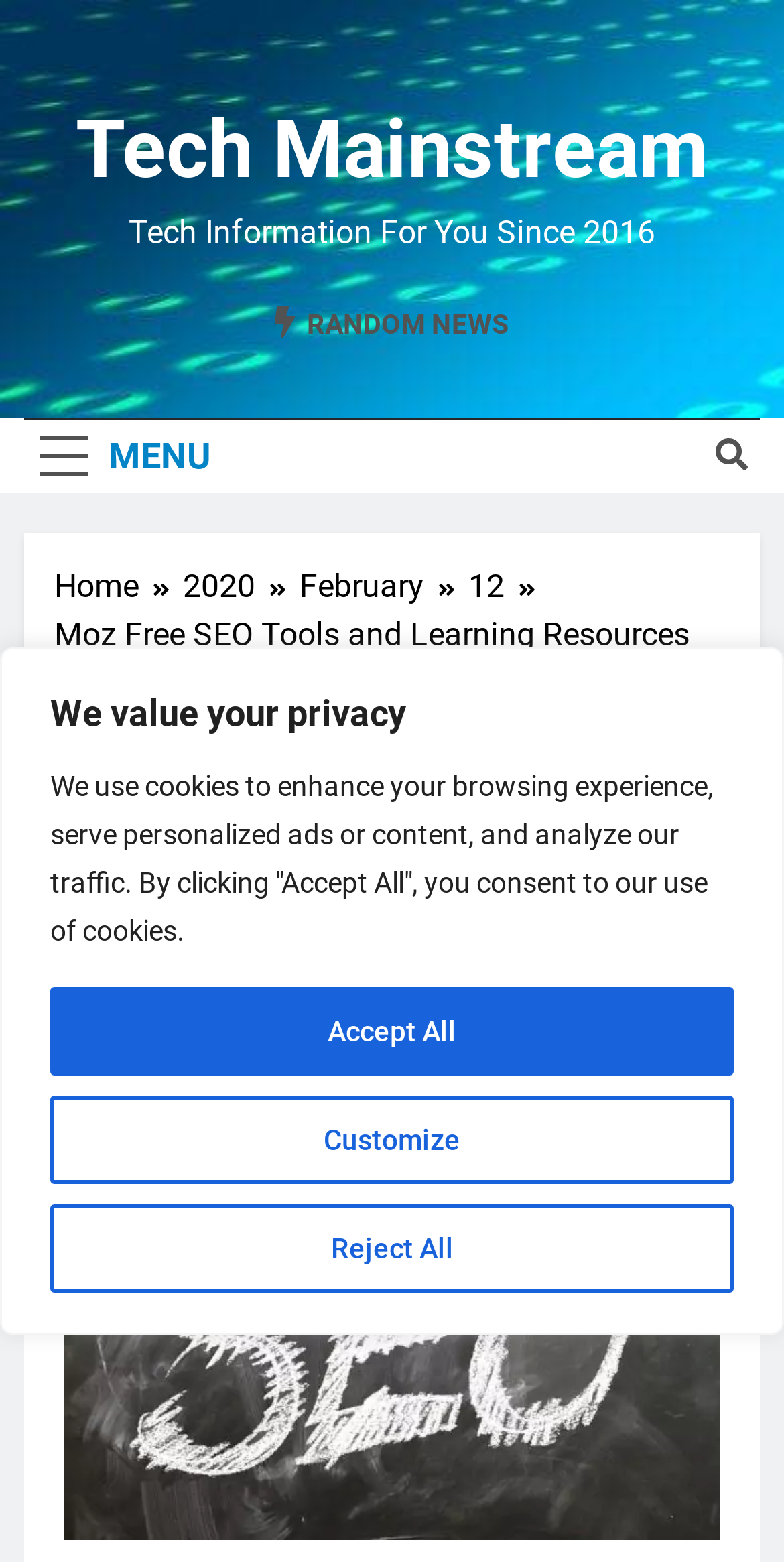Identify and extract the main heading of the webpage.

Moz Free SEO Tools and Learning Resources